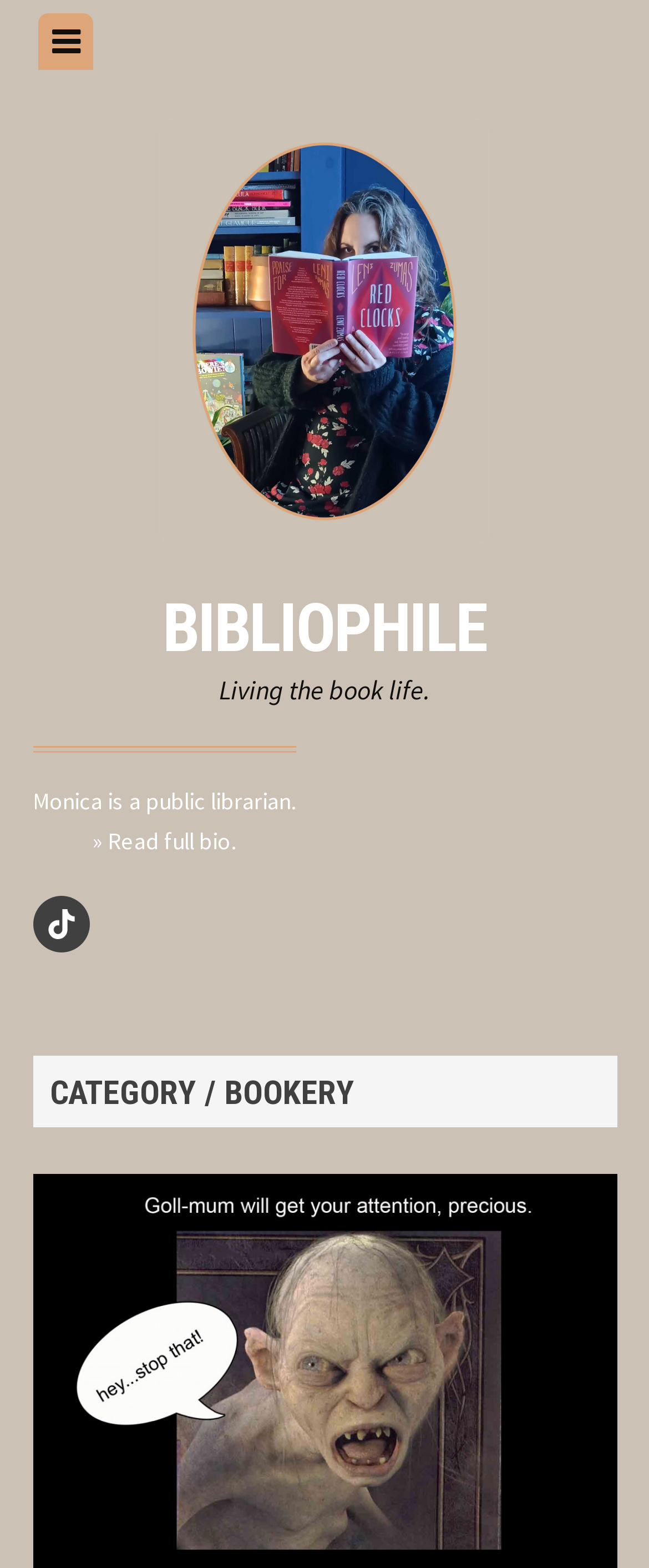Given the description "Bibliophile", determine the bounding box of the corresponding UI element.

[0.25, 0.375, 0.75, 0.425]